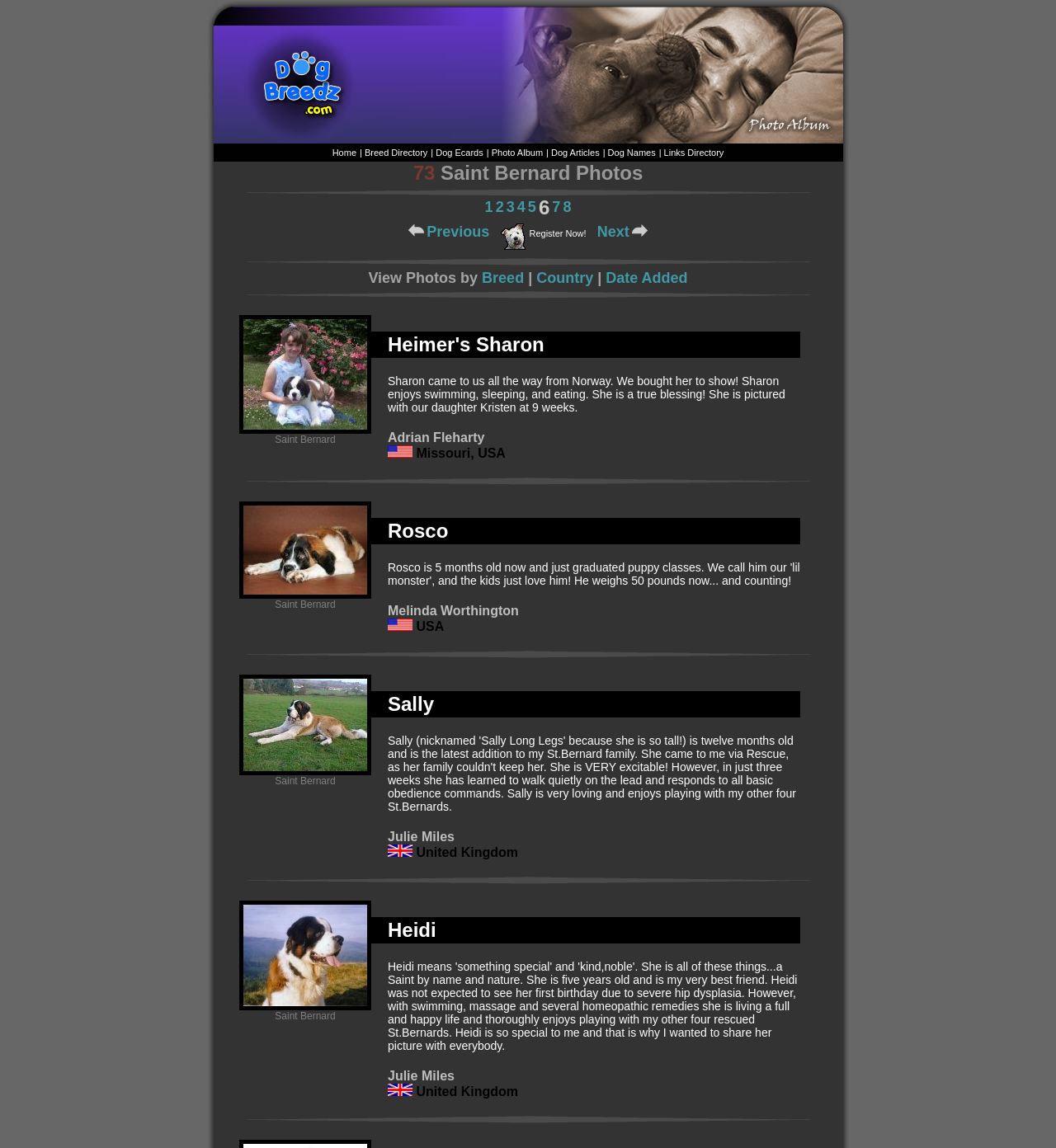Reply to the question with a brief word or phrase: What is the name of the dog in the first photo?

Sharon